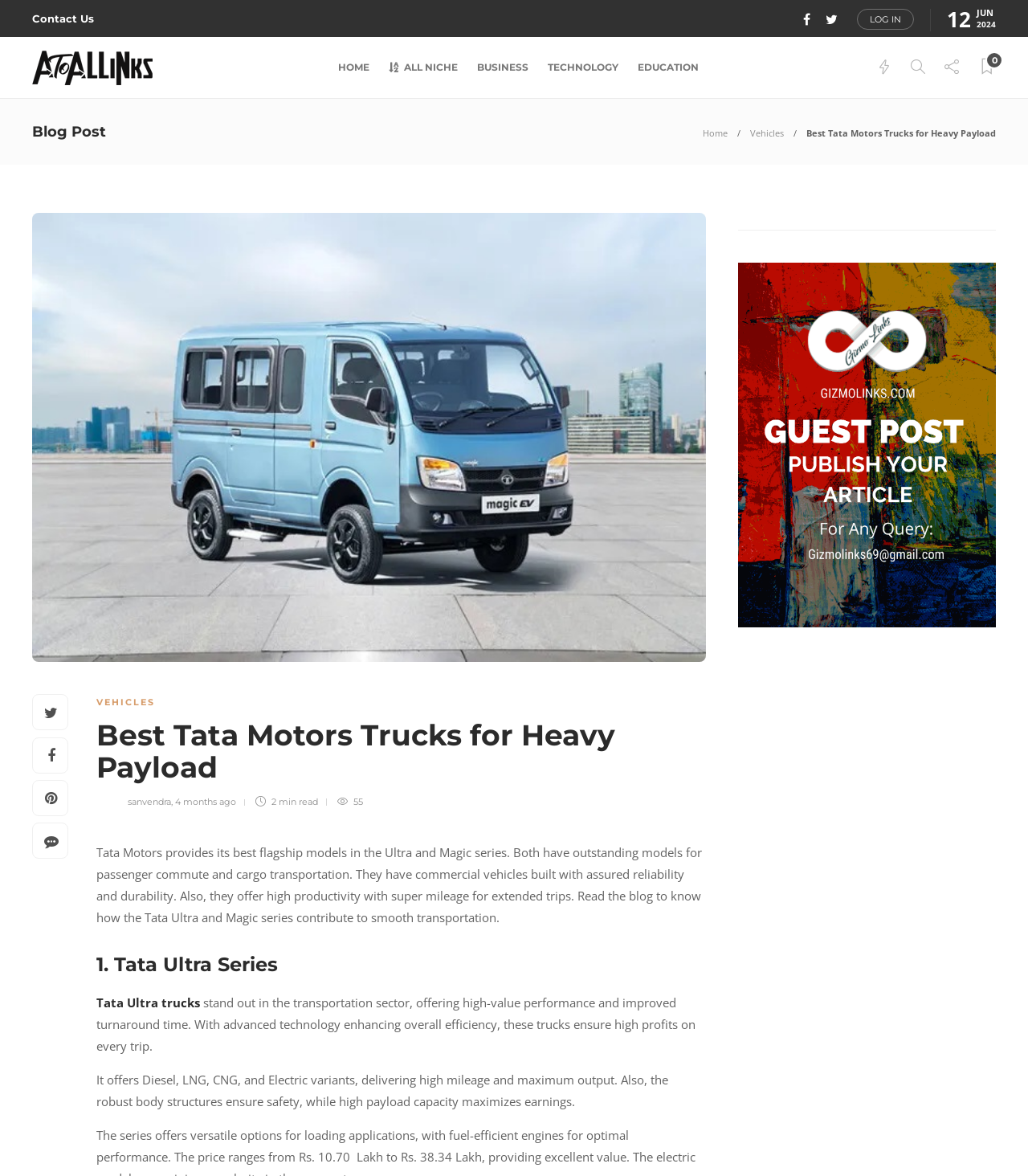Please identify the coordinates of the bounding box for the clickable region that will accomplish this instruction: "Click on the link to know more about Tata Ultra trucks".

[0.094, 0.846, 0.195, 0.859]